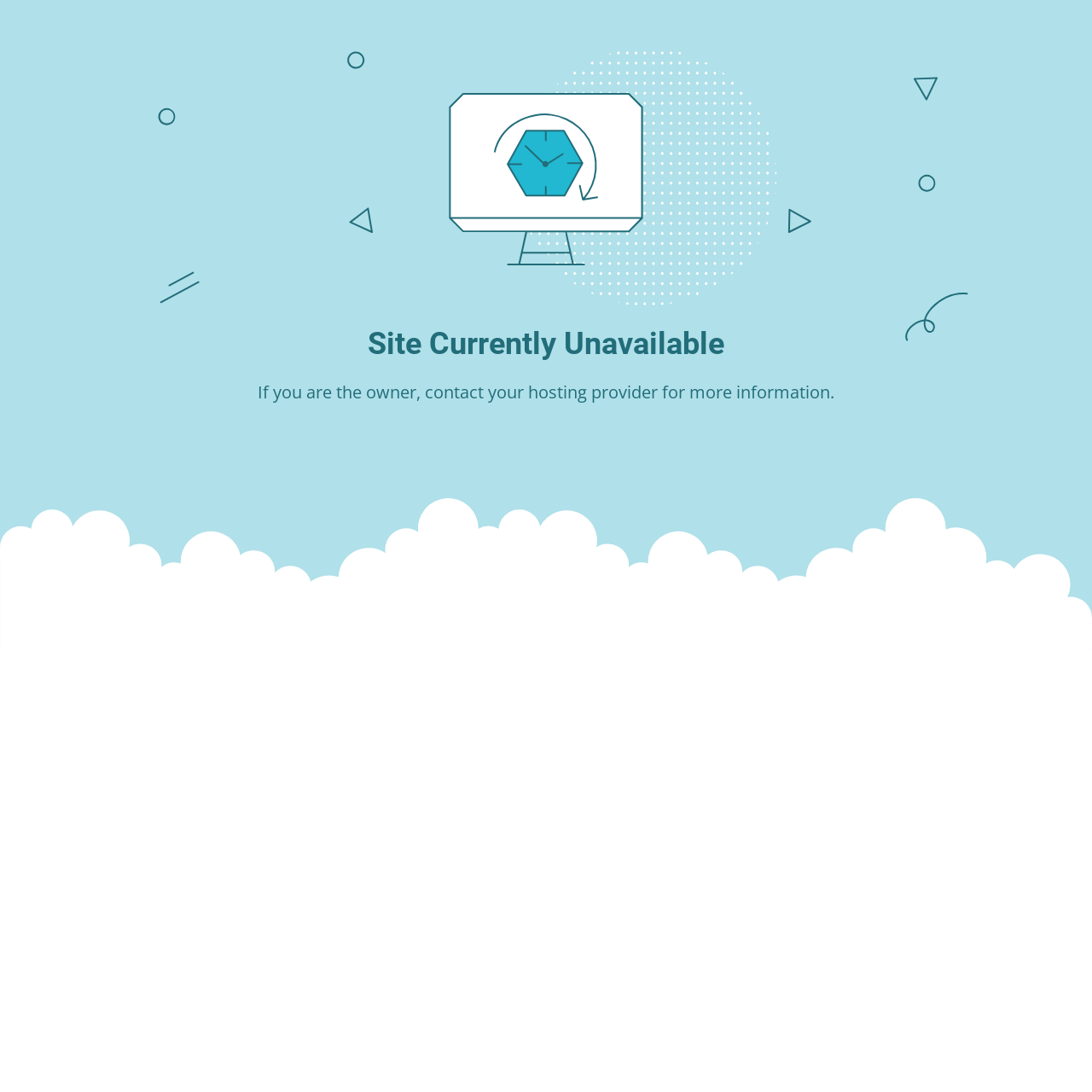Please determine the headline of the webpage and provide its content.

Site Currently Unavailable